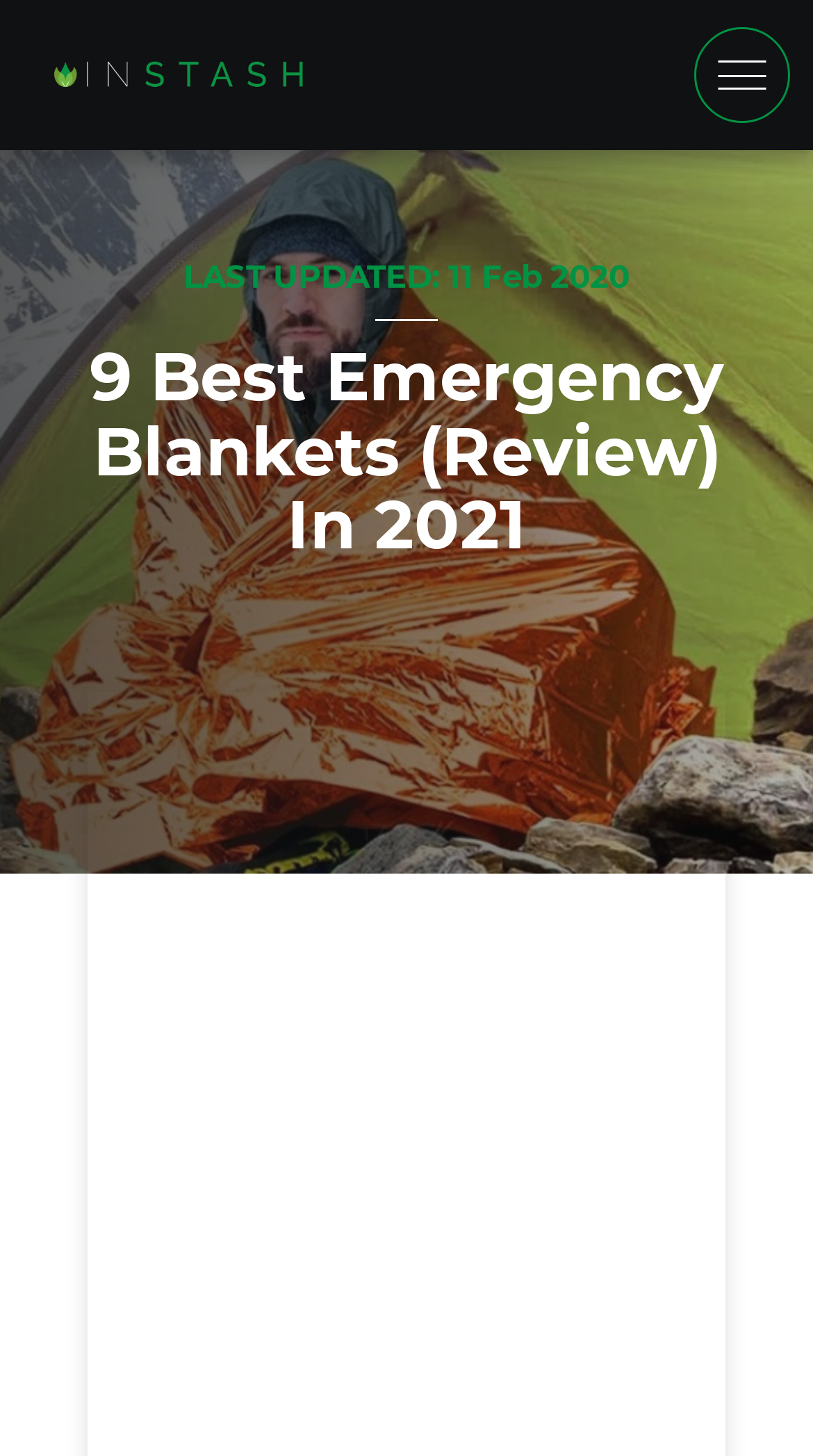Respond to the question below with a single word or phrase: How many emergency blankets are reviewed?

9